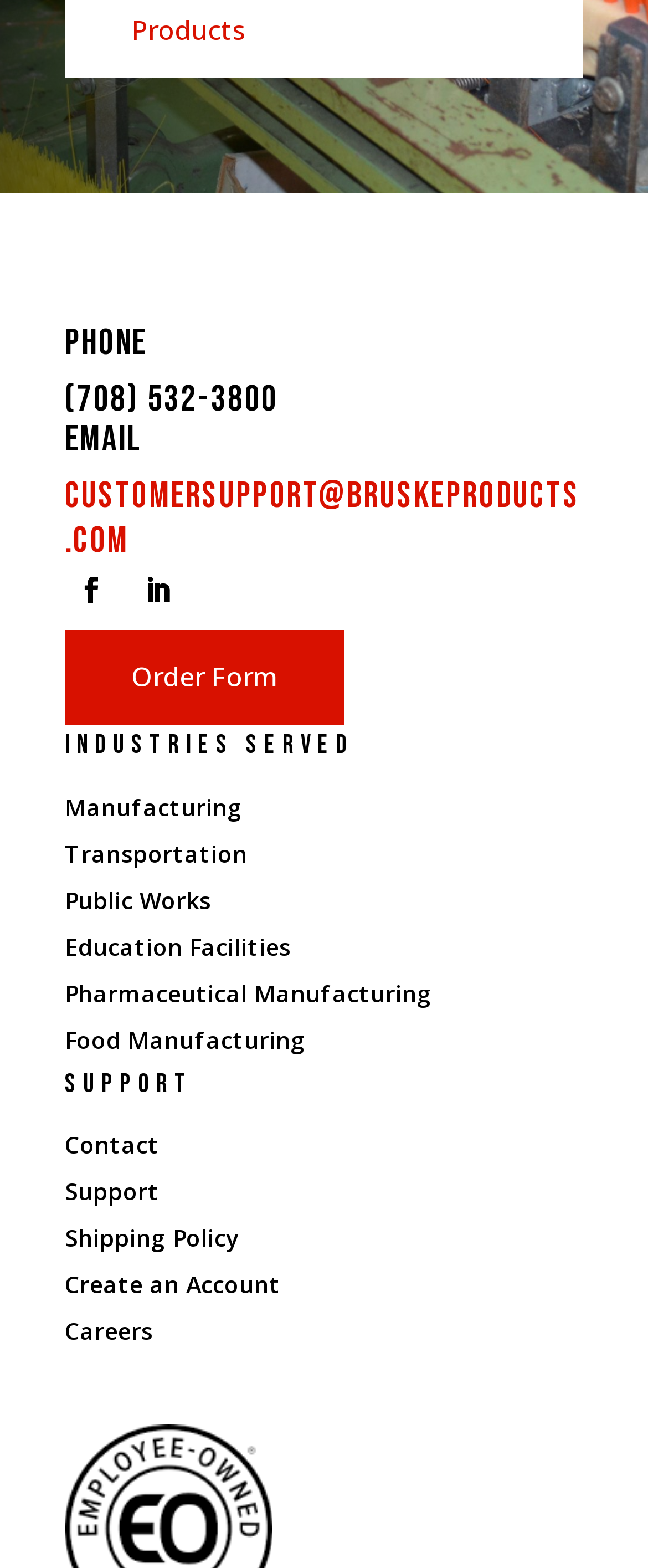Find the bounding box coordinates of the clickable area that will achieve the following instruction: "Read the Blog".

None